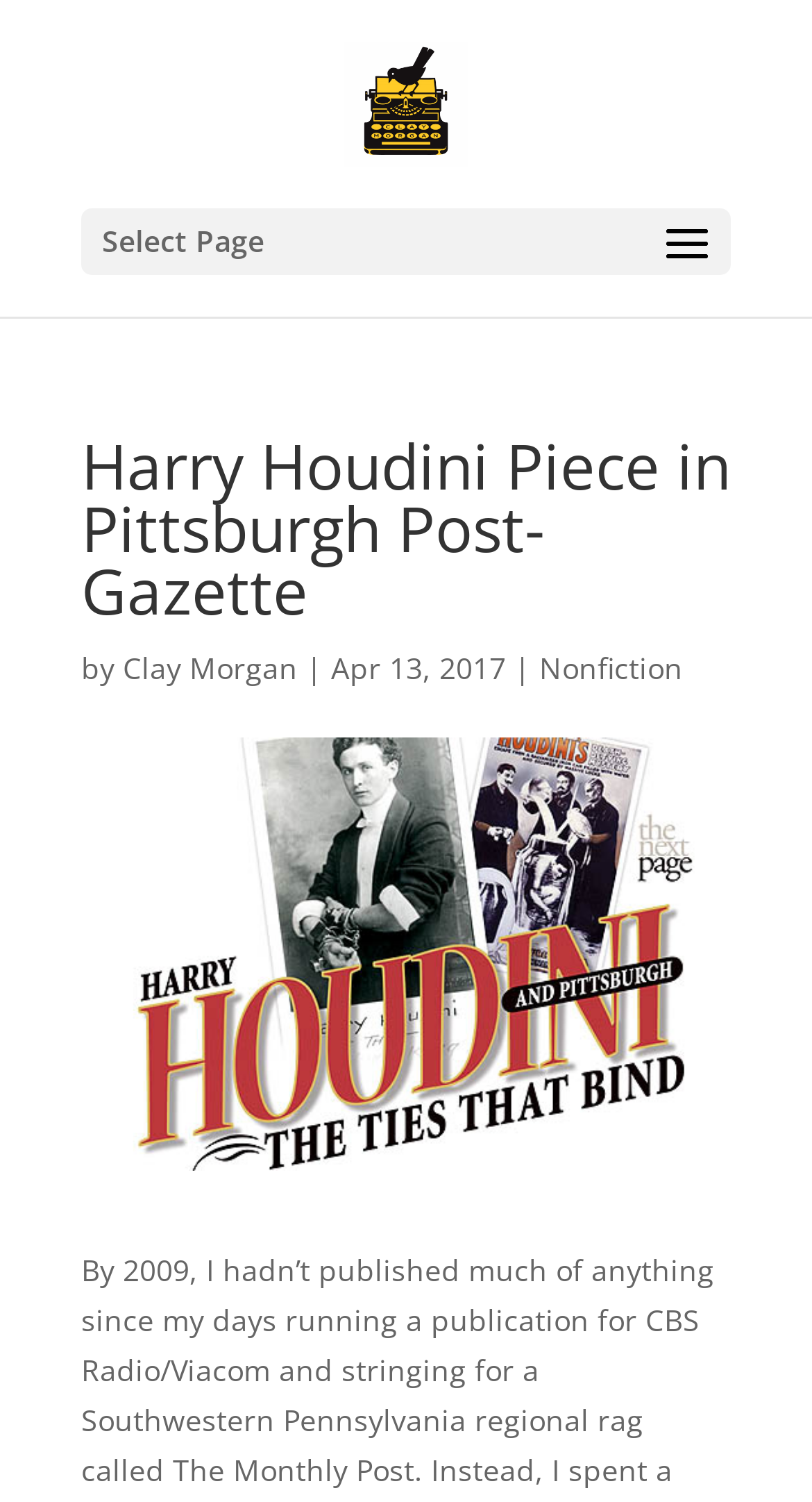What is the date of the Harry Houdini piece?
Examine the screenshot and reply with a single word or phrase.

Apr 13, 2017